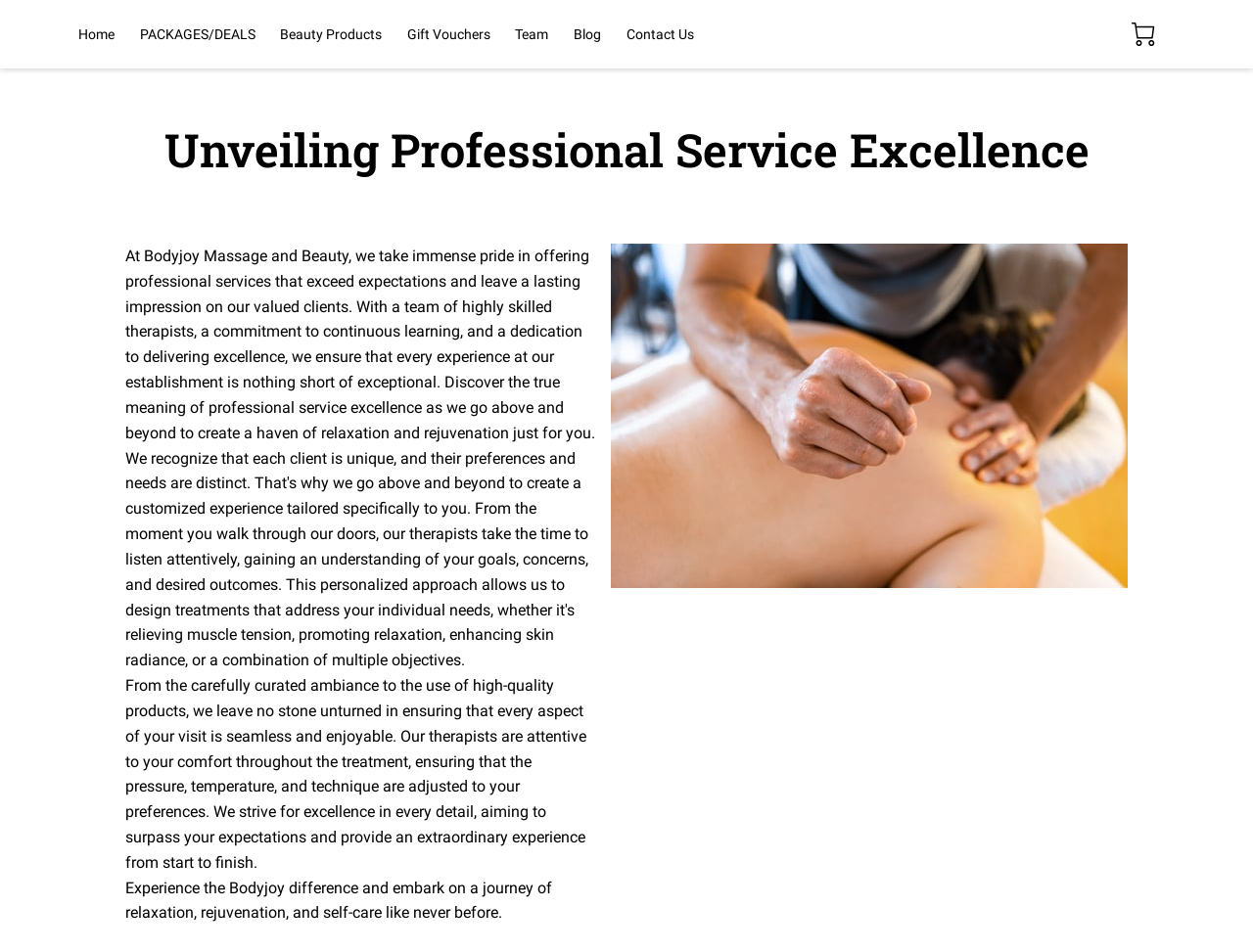What is the main theme of the webpage?
Please answer the question as detailed as possible.

Based on the content of the webpage, it appears to be about a massage and beauty service provider, Bodyjoy Massage and Beauty, which offers professional services to its clients.